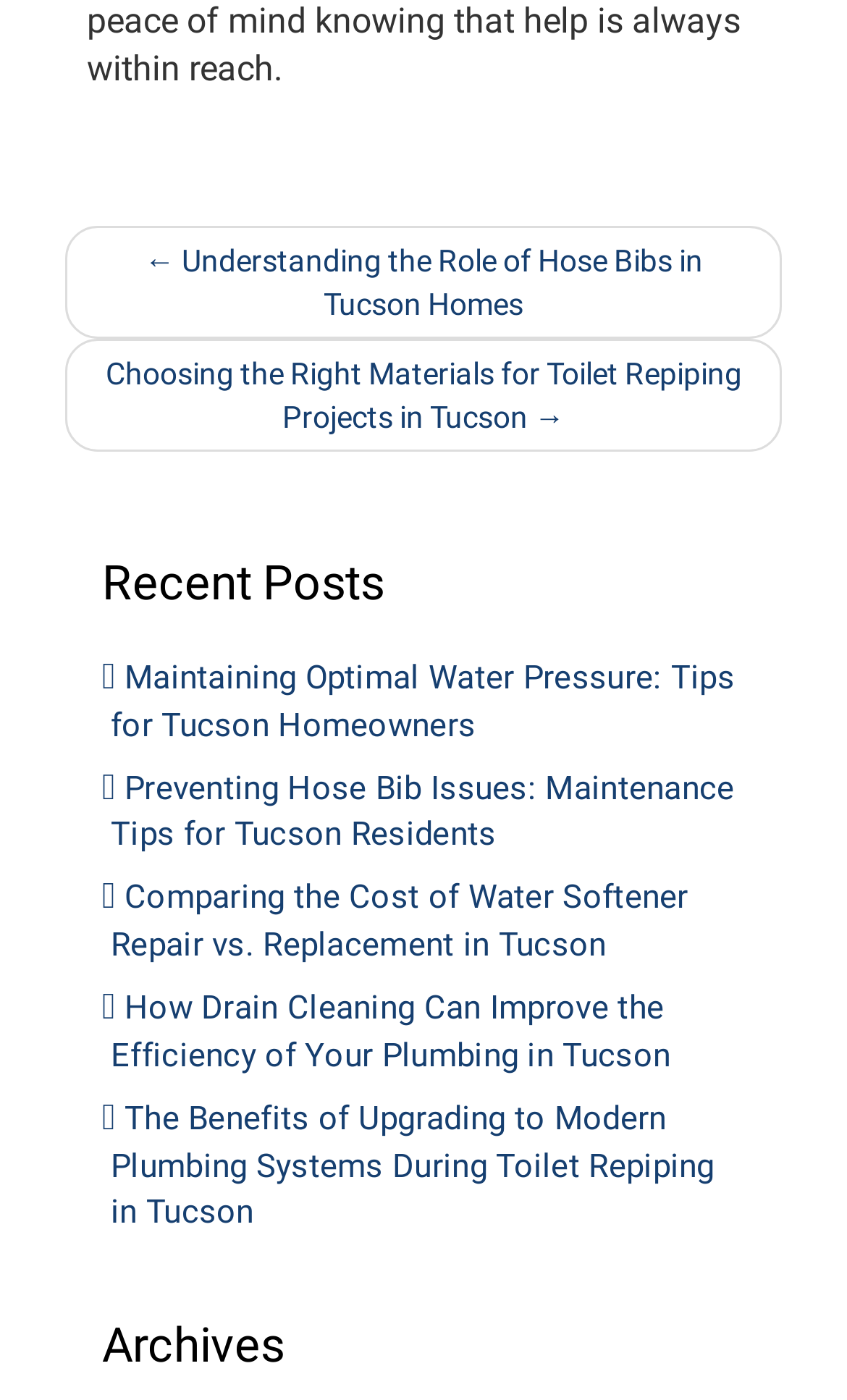Is there an archives section?
Give a one-word or short-phrase answer derived from the screenshot.

Yes